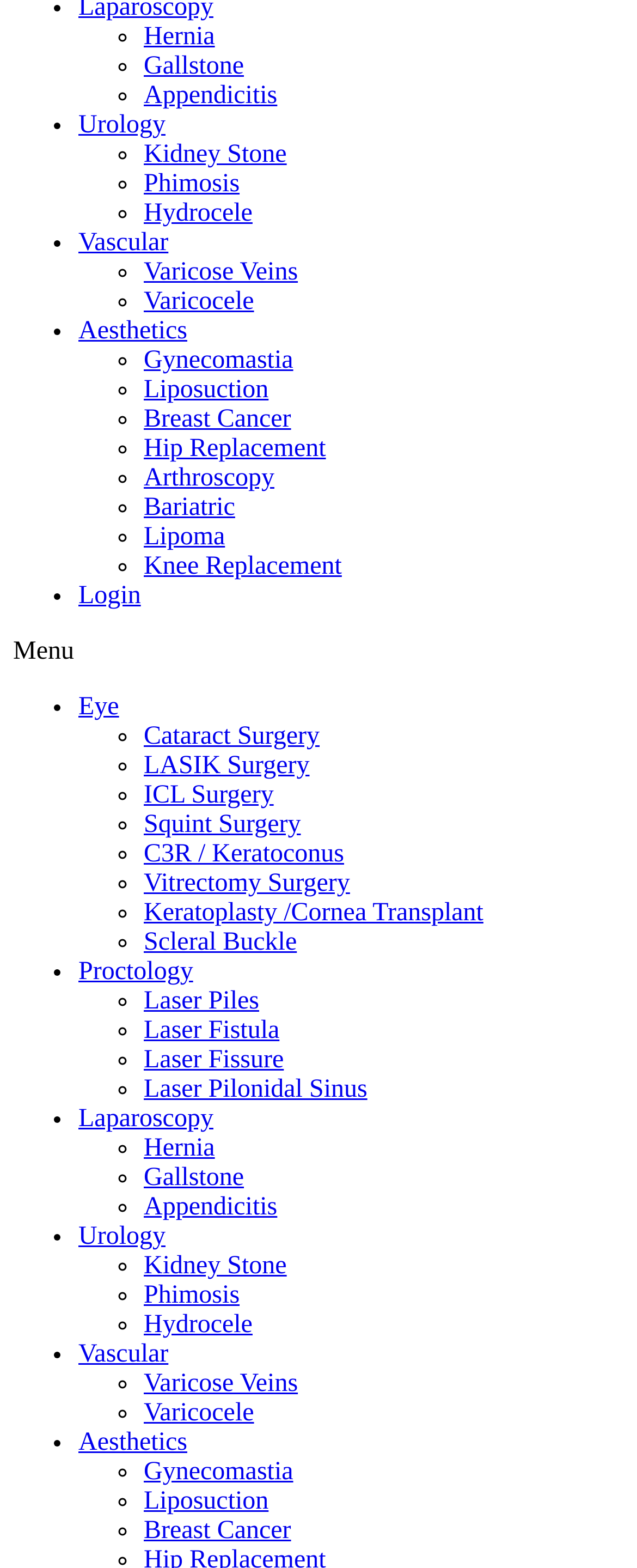Given the element description, predict the bounding box coordinates in the format (top-left x, top-left y, bottom-right x, bottom-right y), using floating point numbers between 0 and 1: Appendicitis

[0.226, 0.052, 0.435, 0.07]